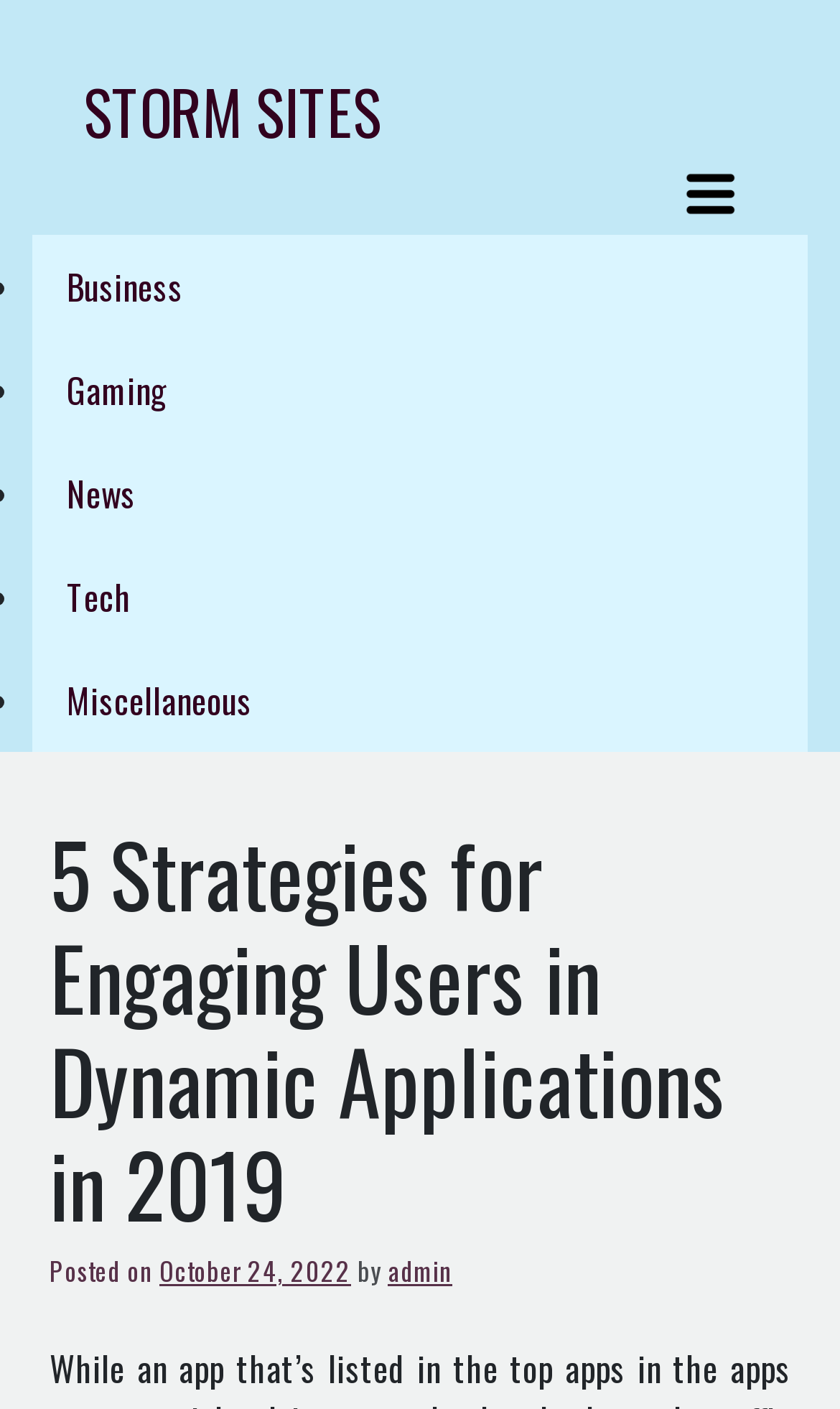Determine the bounding box for the UI element as described: "781-262-8049​​​​". The coordinates should be represented as four float numbers between 0 and 1, formatted as [left, top, right, bottom].

None